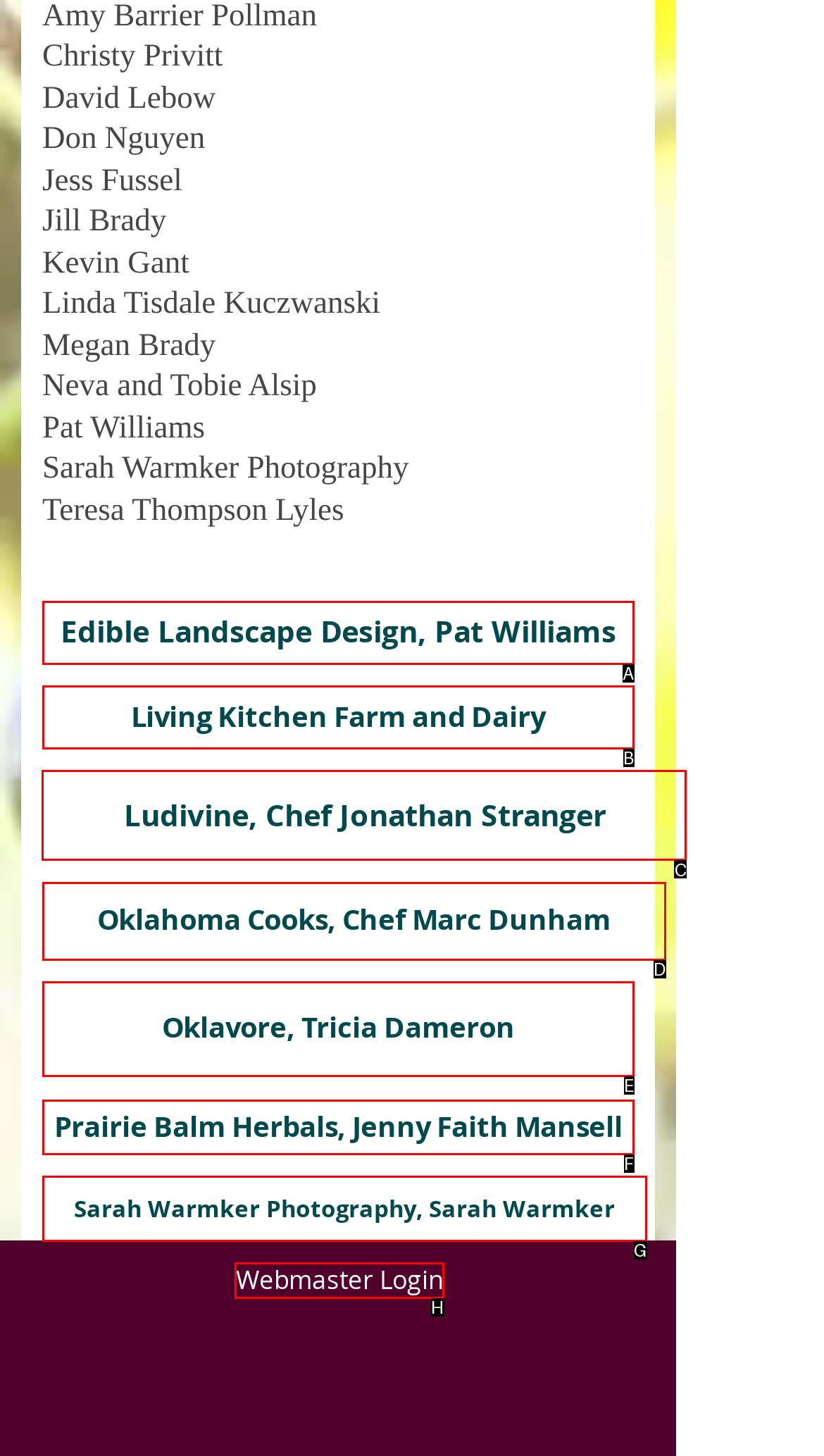To complete the instruction: go to Ludivine, Chef Jonathan Stranger, which HTML element should be clicked?
Respond with the option's letter from the provided choices.

C